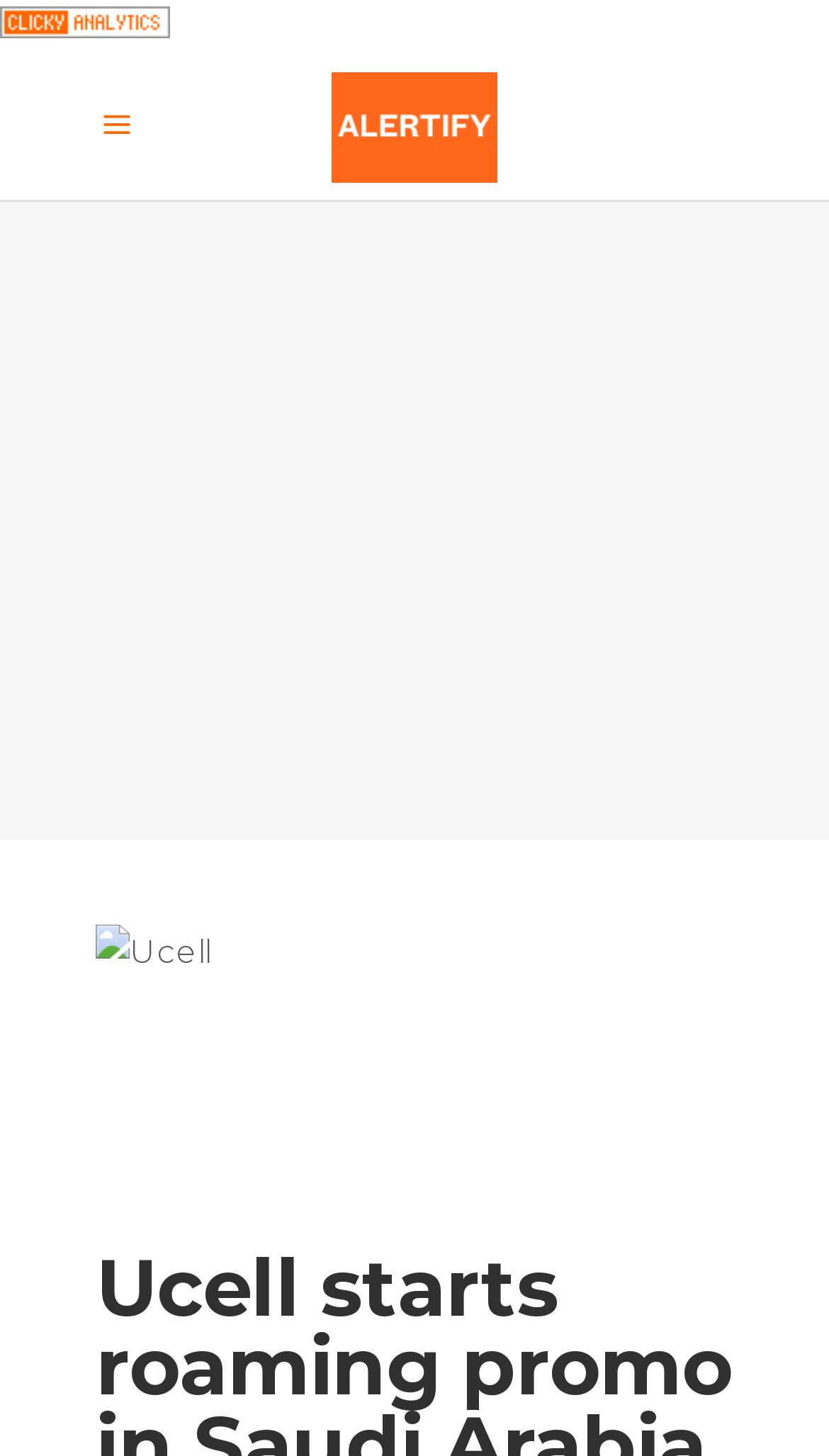Create an elaborate caption that covers all aspects of the webpage.

The webpage is about Ucell's roaming promotion in Saudi Arabia during the Hajj. At the top-left corner, there is a small "Clicky" link with an accompanying image. Below this, there is an empty link. To the right of these elements, a "Mobile Logo" link is situated, accompanied by its corresponding image. 

In the main content area, a large "Ucell" image is positioned, taking up a significant portion of the page. The image is centered, with its top edge roughly aligned with the middle of the page.